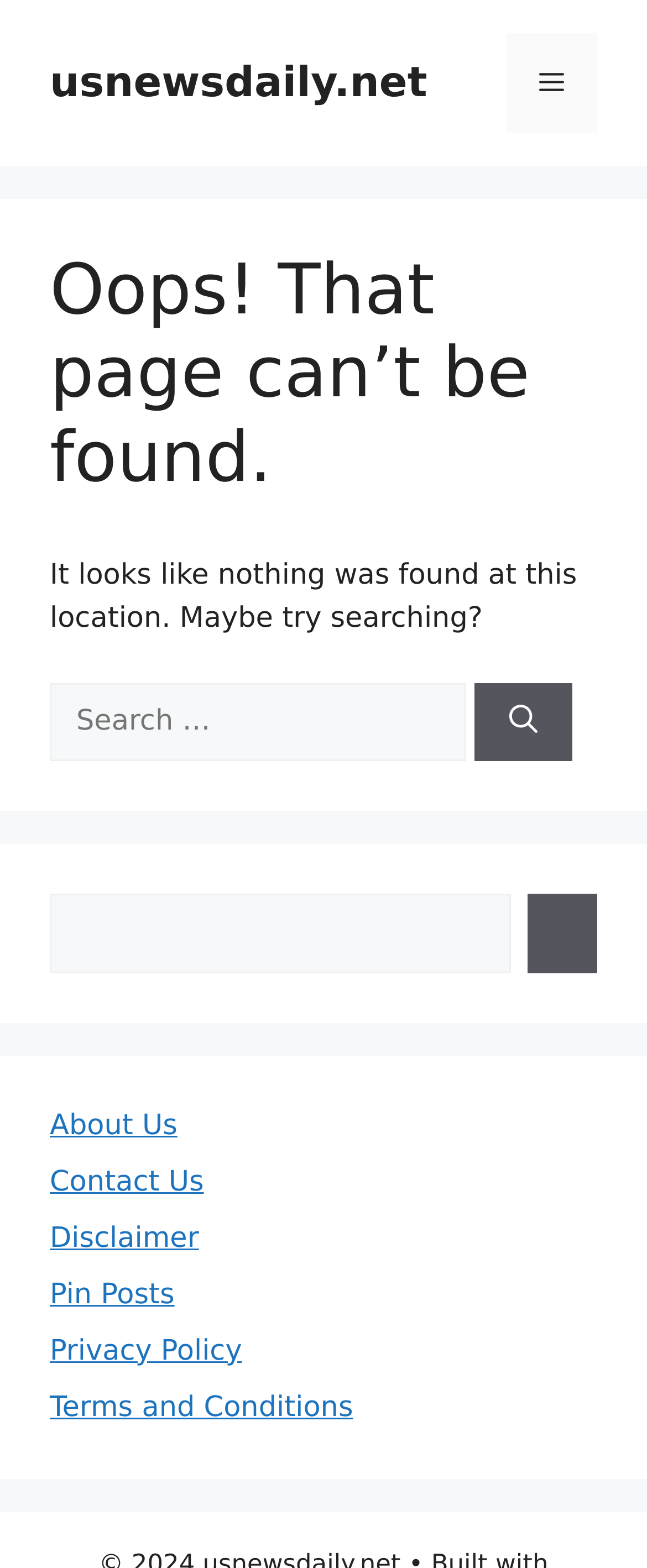Identify the bounding box coordinates of the area that should be clicked in order to complete the given instruction: "Click the Subscribe button". The bounding box coordinates should be four float numbers between 0 and 1, i.e., [left, top, right, bottom].

None